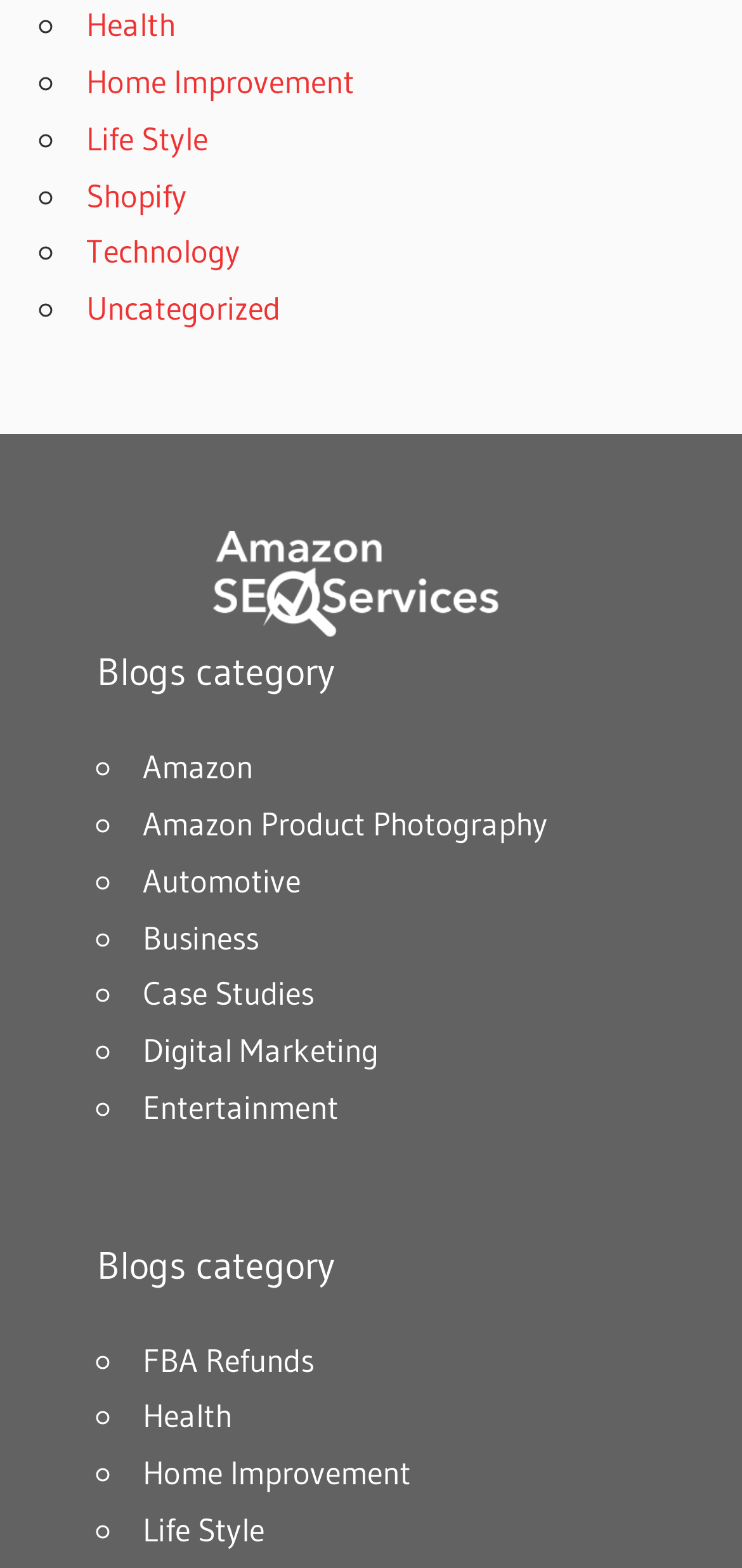From the details in the image, provide a thorough response to the question: What is the first category listed?

I looked at the first link with a list marker '◦' preceding it, which is 'Health'.